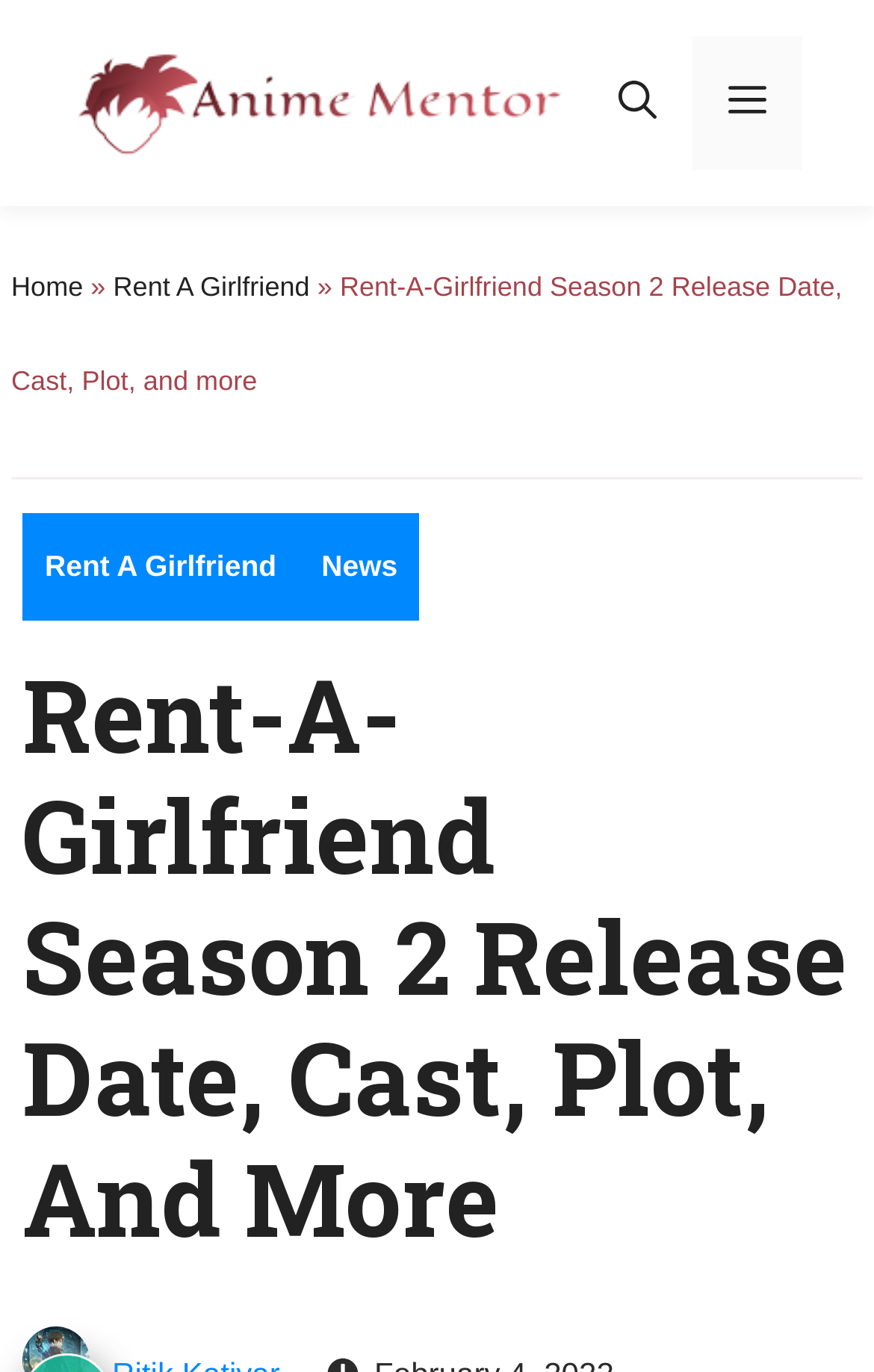Respond to the question with just a single word or phrase: 
What is the name of the anime series?

Rent A Girlfriend